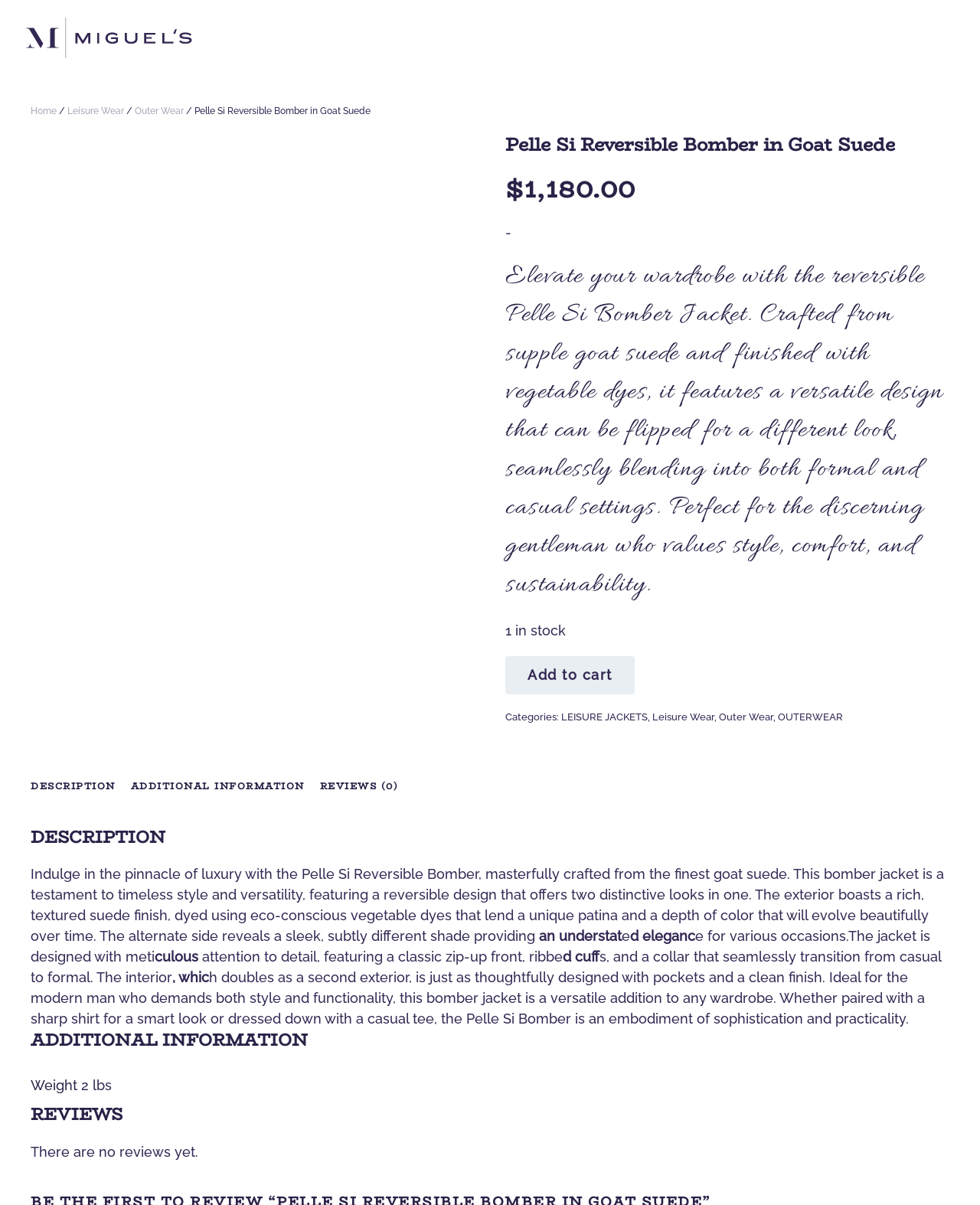Describe in detail what you see on the webpage.

This webpage is about a product, specifically a Pelle Si Reversible Bomber in Goat Suede, sold by Miguel's Formal Wear. At the top of the page, there are links to skip to the main content and to go back to the home page. Below that, there is a navigation breadcrumb trail showing the path from the home page to the current product page.

On the left side of the page, there are three small images, likely thumbnails of the product from different angles. Next to these images, there is a heading with the product name, followed by the price, $1,180.00, and a note indicating that there is one item in stock.

Below the price, there is a detailed product description, which highlights the features and benefits of the reversible bomber jacket, including its luxurious goat suede material, eco-conscious vegetable dyes, and versatile design. The description also mentions the jacket's attention to detail, such as its classic zip-up front, ribbed cuffs, and collar.

To the right of the product description, there are three tabs: Description, Additional Information, and Reviews. The Description tab is currently selected and displays the product description. The Additional Information tab contains a table with product specifications, including the weight of the jacket, which is 2 lbs. The Reviews tab is empty, indicating that there are no reviews yet.

At the bottom of the page, there are links to categories, including Leisure Jackets, Leisure Wear, and Outer Wear, which allow users to browse related products.